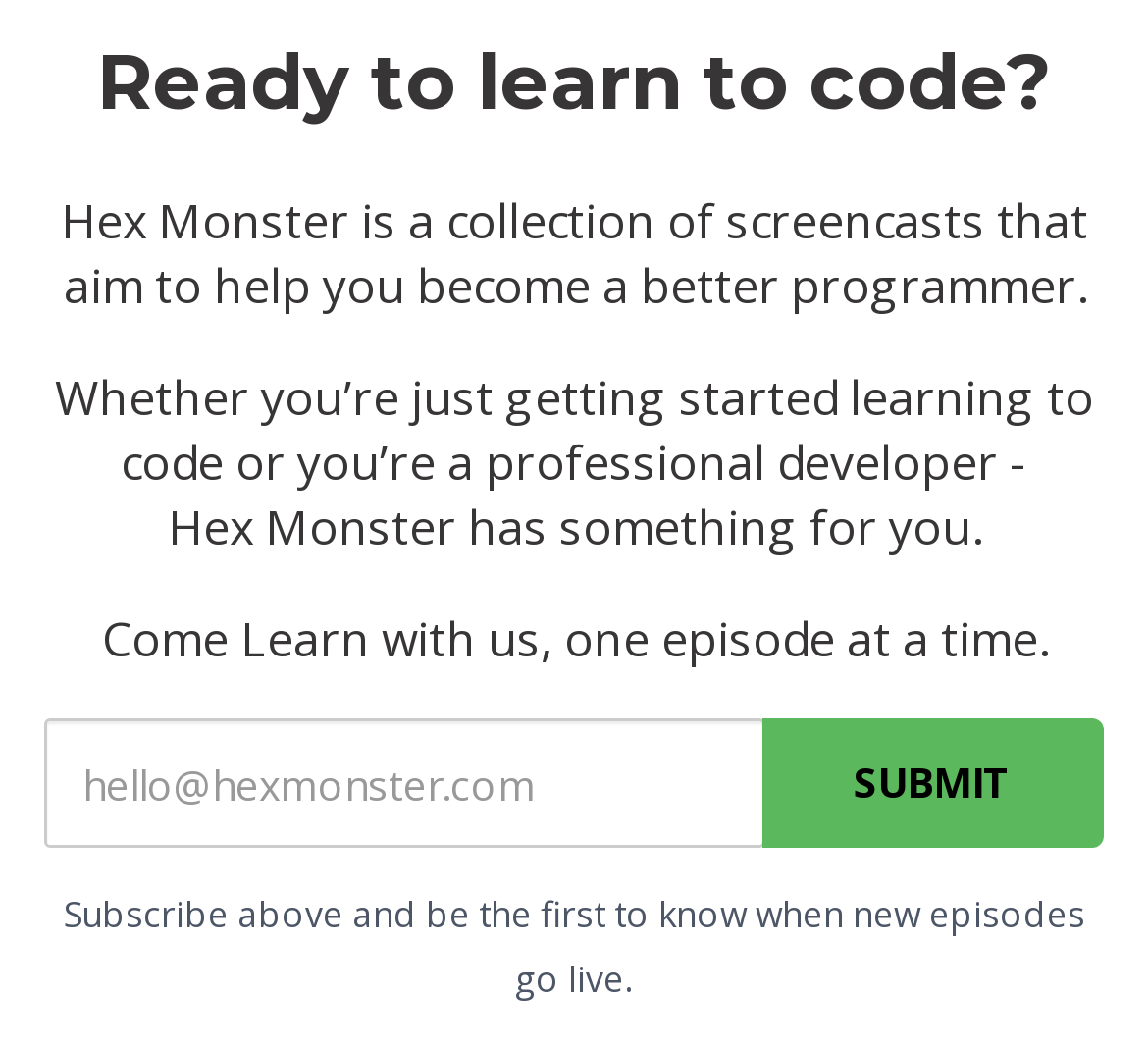Based on the element description November 2011, identify the bounding box of the UI element in the given webpage screenshot. The coordinates should be in the format (top-left x, top-left y, bottom-right x, bottom-right y) and must be between 0 and 1.

None